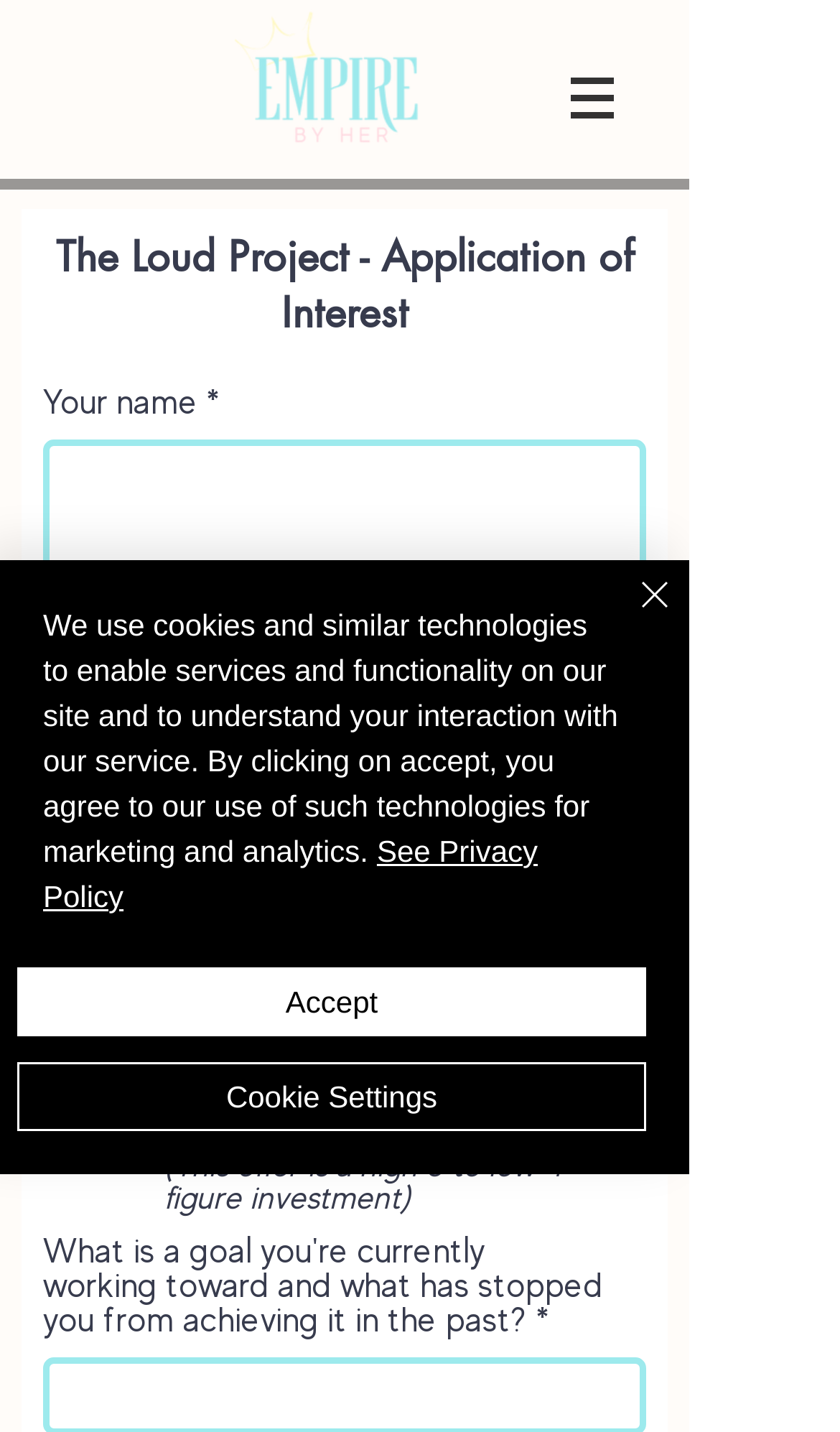What is the tone of the application form?
From the image, respond using a single word or phrase.

Professional